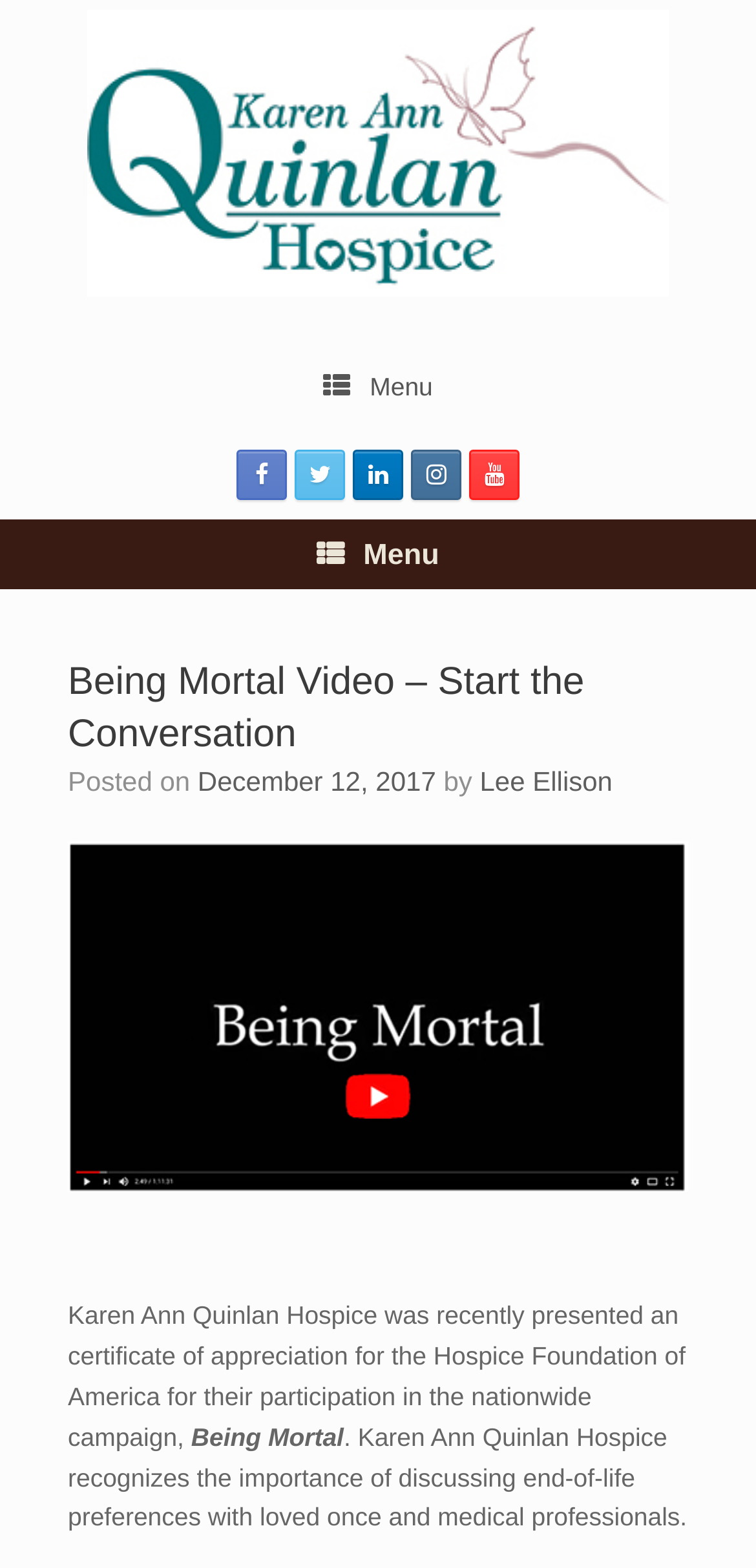What is the name of the hospice?
Based on the image, answer the question in a detailed manner.

The name of the hospice can be found in the text 'Karen Ann Quinlan Hospice was recently presented an certificate of appreciation for the Hospice Foundation of America for their participation in the nationwide campaign,' which is located in the main content area of the webpage.